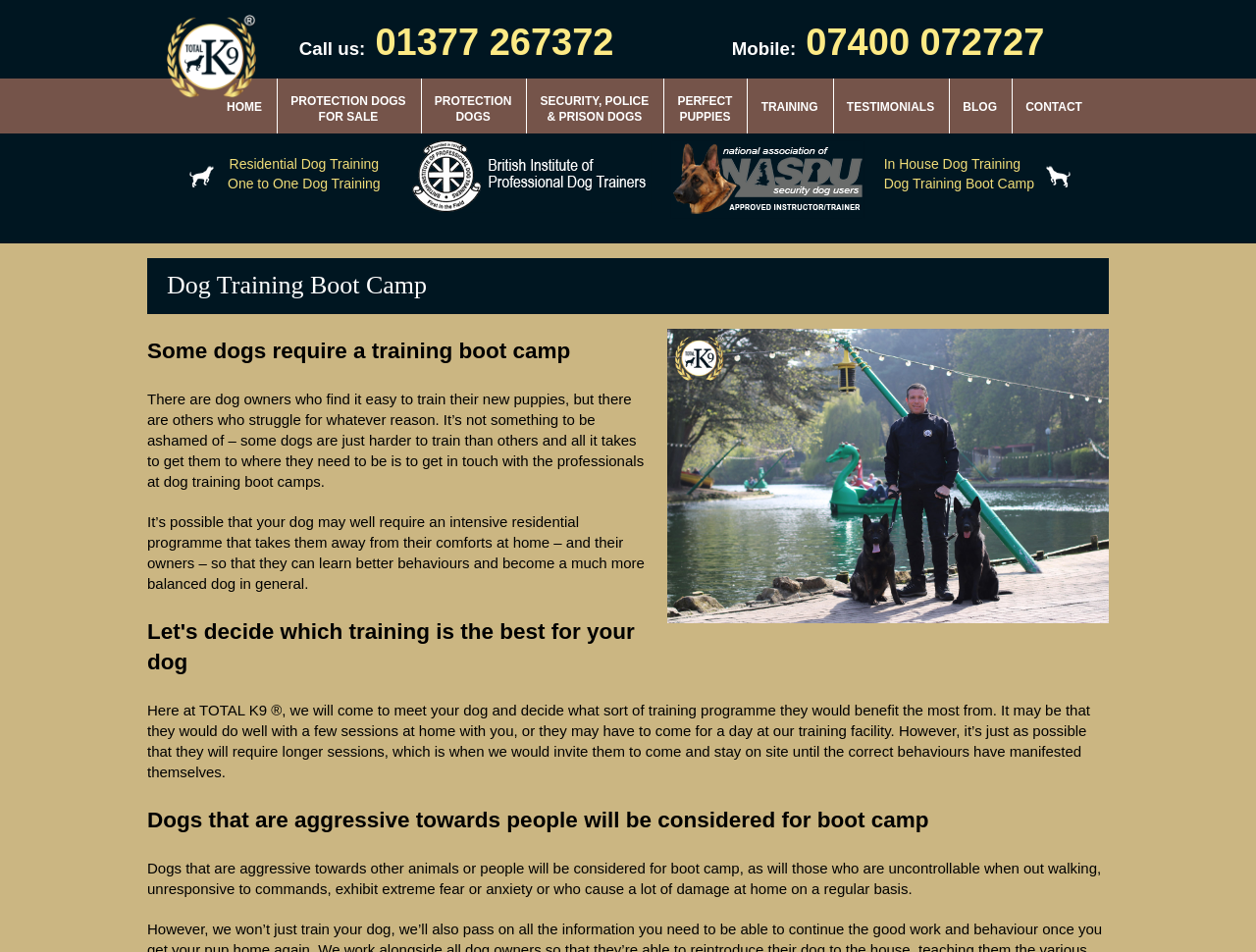Answer the question below in one word or phrase:
What is the alternative to residential dog training?

One to One Dog Training